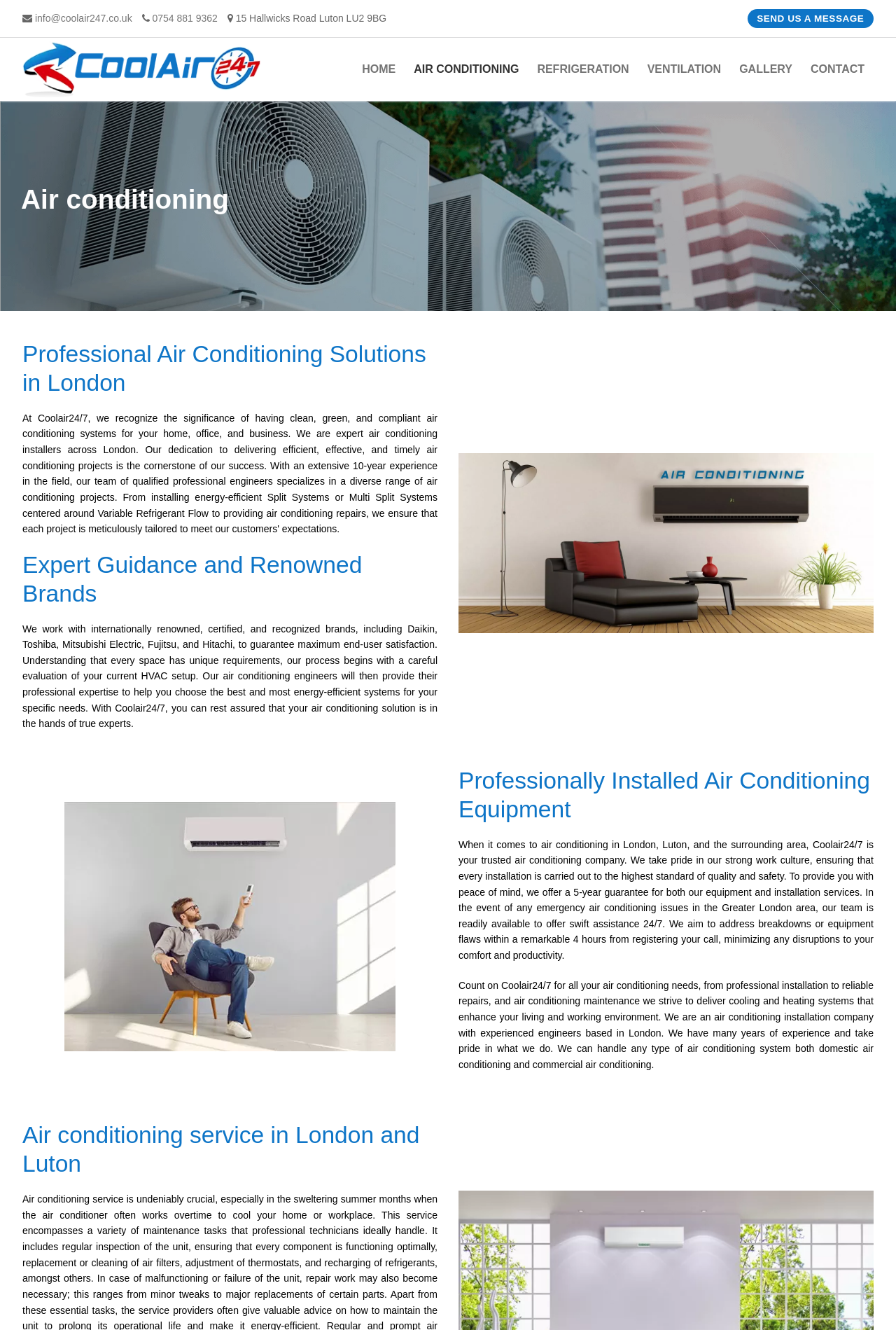Please specify the bounding box coordinates of the clickable region to carry out the following instruction: "Call Coolair 24/7 at 0754 881 9362". The coordinates should be four float numbers between 0 and 1, in the format [left, top, right, bottom].

[0.17, 0.01, 0.243, 0.018]